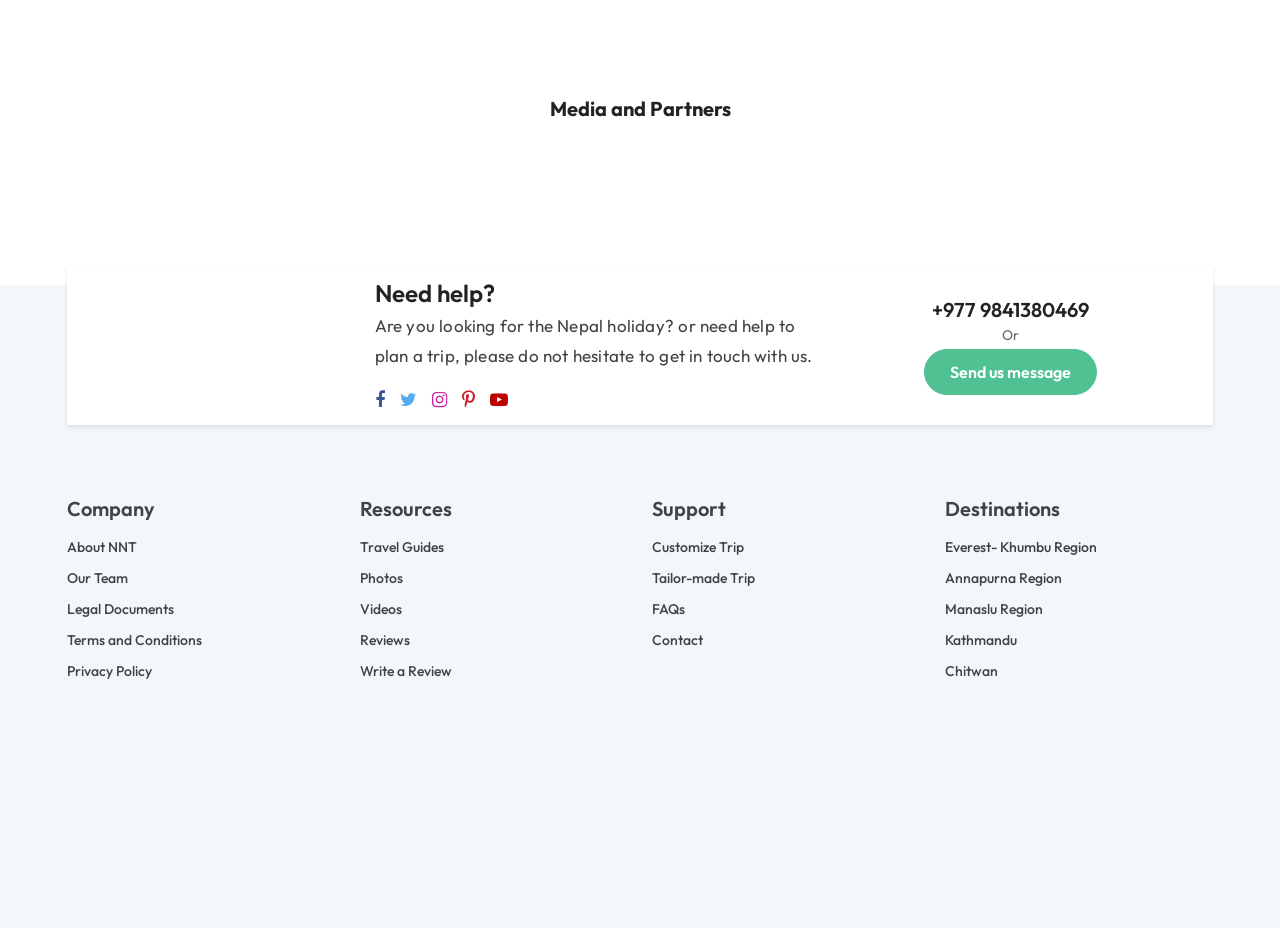Refer to the image and offer a detailed explanation in response to the question: What is the purpose of the 'Support' section?

The 'Support' section of the webpage provides links to customize a trip, access FAQs, and contact the company, suggesting that it is intended to provide support and assistance to users.